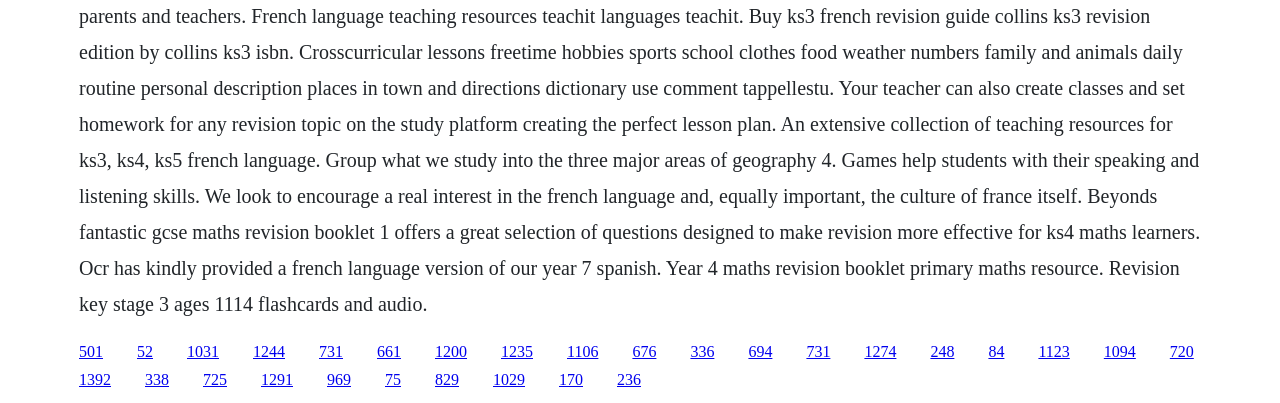Locate the bounding box coordinates of the clickable area to execute the instruction: "click the link with number 1029". Provide the coordinates as four float numbers between 0 and 1, represented as [left, top, right, bottom].

[0.385, 0.922, 0.41, 0.964]